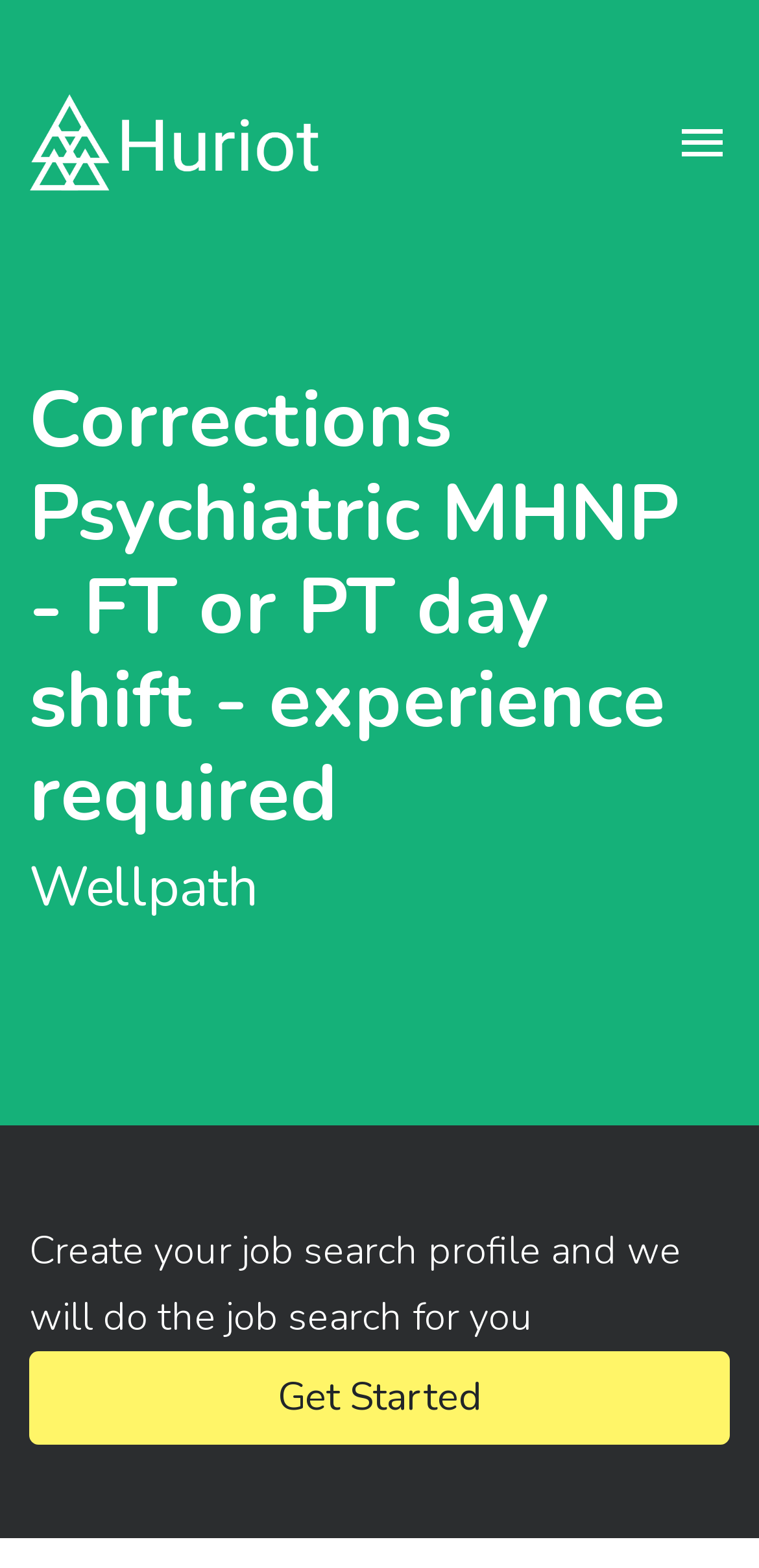Describe all the key features of the webpage in detail.

The webpage appears to be a job posting for a Corrections Psychiatric MHNP position at Wellpath. At the top left of the page, there is a link and an image, likely a company logo, situated next to each other. Below them, there are two headings, with the first one displaying the job title and the second one showing the company name, Wellpath. These headings span across the top section of the page, taking up most of the width.

Further down, there is a paragraph of text that reads, "Create your job search profile and we will do the job search for you." This text is positioned near the bottom left of the page. Below this text, there is a "Get Started" link, which is aligned to the left and takes up a significant portion of the page's width.

On the top right of the page, there is another link with a symbol, possibly a social media or sharing icon.